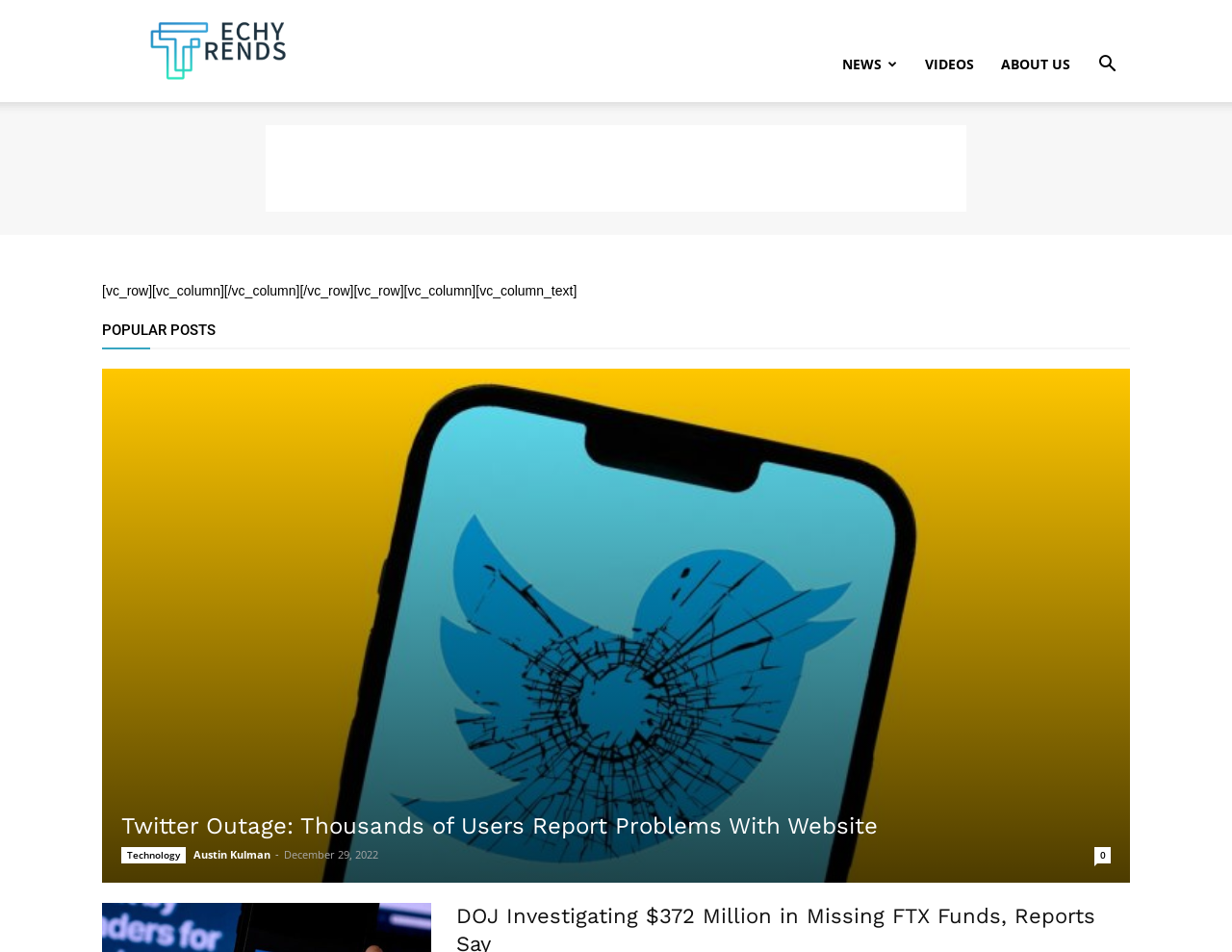When was the popular post published?
Provide a detailed answer to the question, using the image to inform your response.

The publication date of the popular post can be determined by looking at the time element below the title of the popular post, which contains the text 'December 29, 2022'.